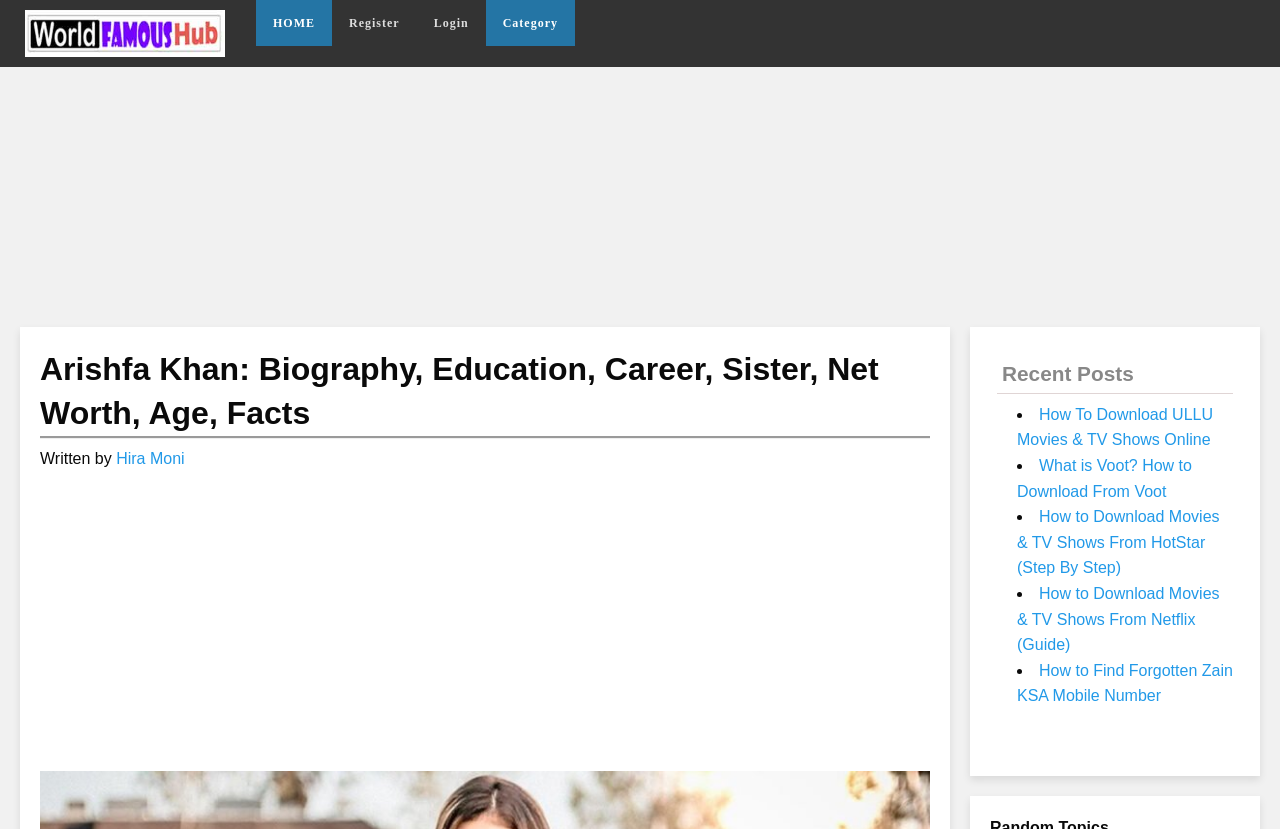Generate a thorough explanation of the webpage's elements.

This webpage is about Arishfa Khan, an Indian television actress, model, and social media star. At the top left corner, there is a logo of "WorldFamousHub" with a link to the website. Next to it, there are four links: "HOME", "Register", "Login", and "Category", which are aligned horizontally.

Below these links, there is a large section that takes up most of the page. It has a heading that reads "Arishfa Khan: Biography, Education, Career, Sister, Net Worth, Age, Facts". Below the heading, there is a text "Written by" followed by a link to "Hira Moni". This section likely contains the biography and other information about Arishfa Khan.

On the right side of the page, there is a separate section with a heading "Recent Posts". This section contains a list of five links to recent articles, each preceded by a bullet point. The articles are about downloading movies and TV shows from various streaming platforms, such as ULLU, Voot, HotStar, and Netflix, as well as finding a forgotten mobile number.